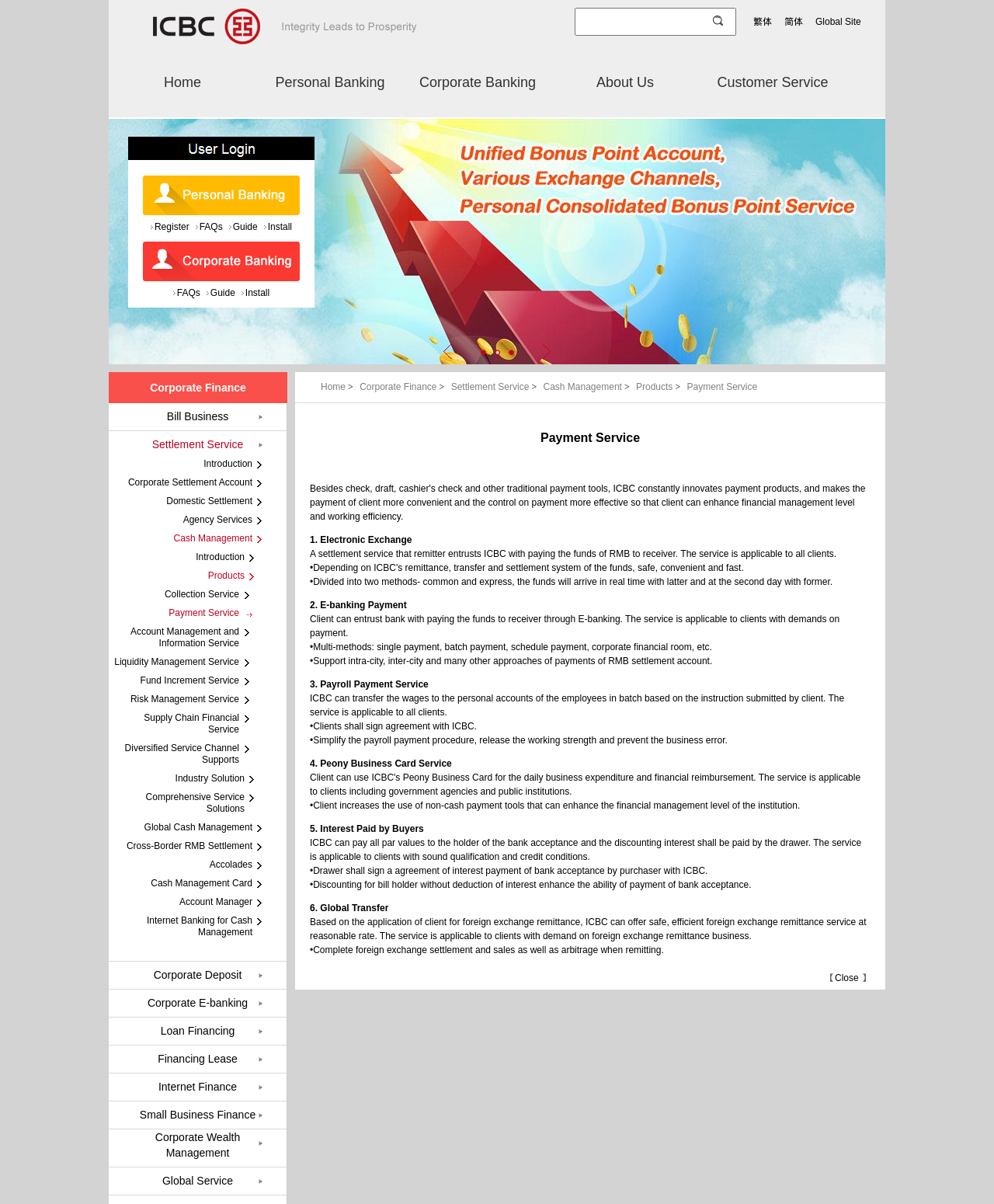Identify the bounding box coordinates of the clickable region required to complete the instruction: "Close the window". The coordinates should be given as four float numbers within the range of 0 and 1, i.e., [left, top, right, bottom].

[0.84, 0.808, 0.864, 0.817]